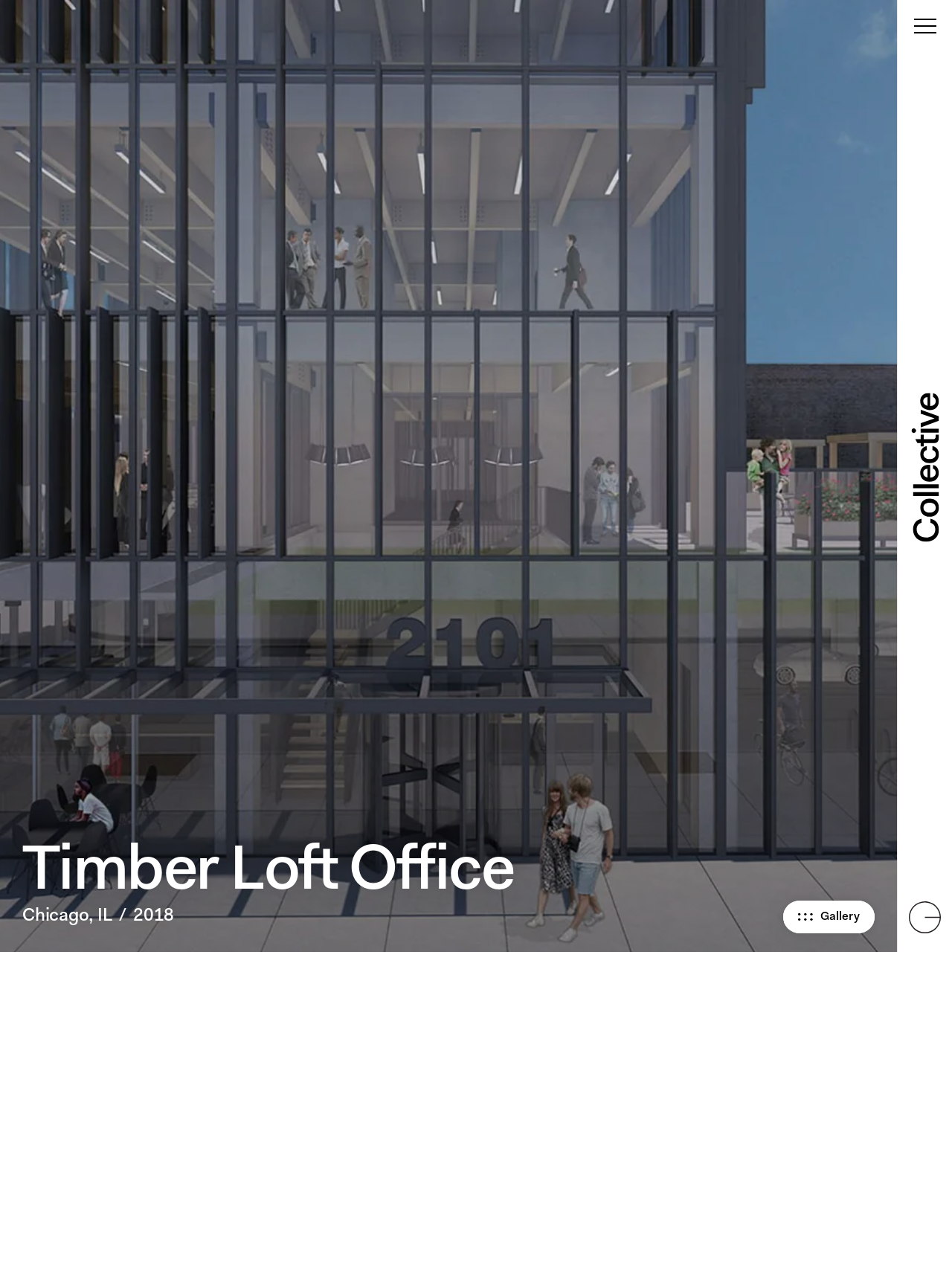Please find and generate the text of the main header of the webpage.

Timber Loft Office